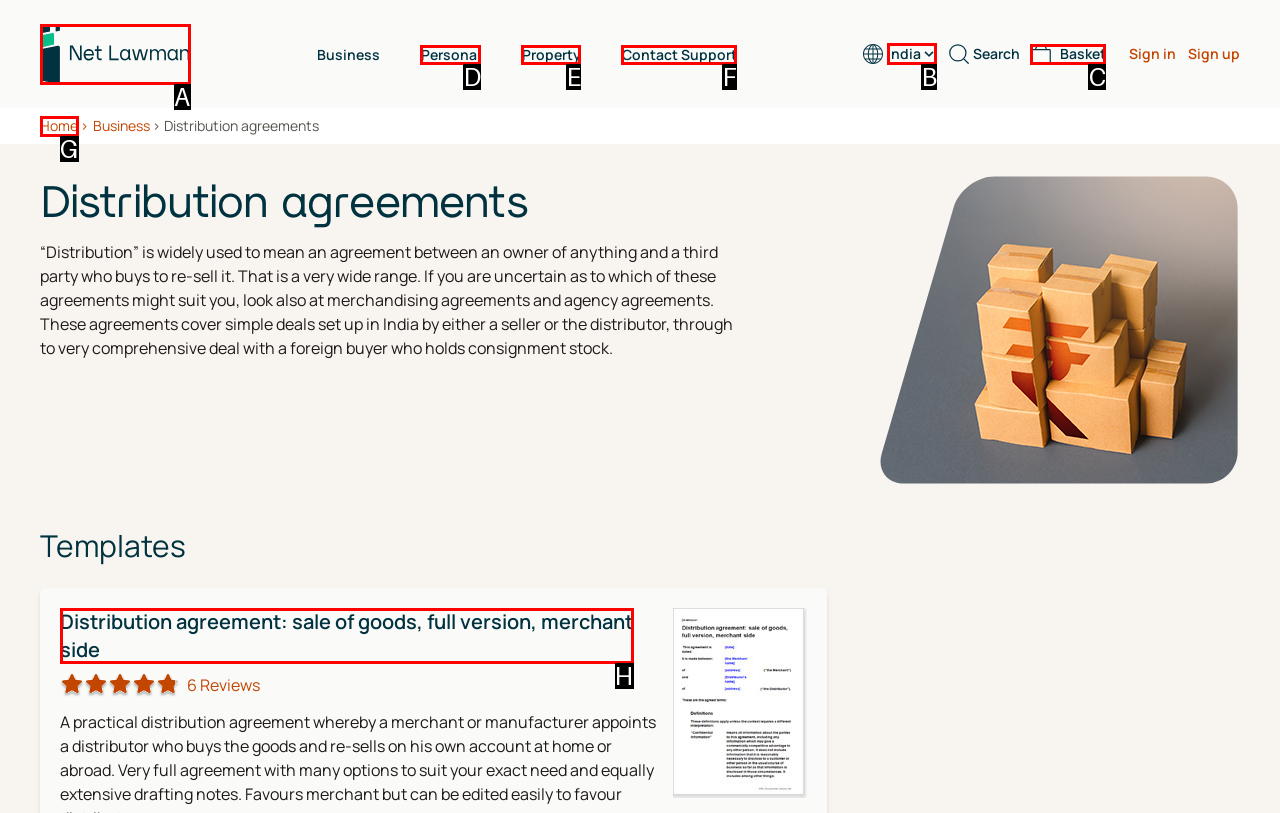Identify which lettered option completes the task: Select the 'India' button. Provide the letter of the correct choice.

B